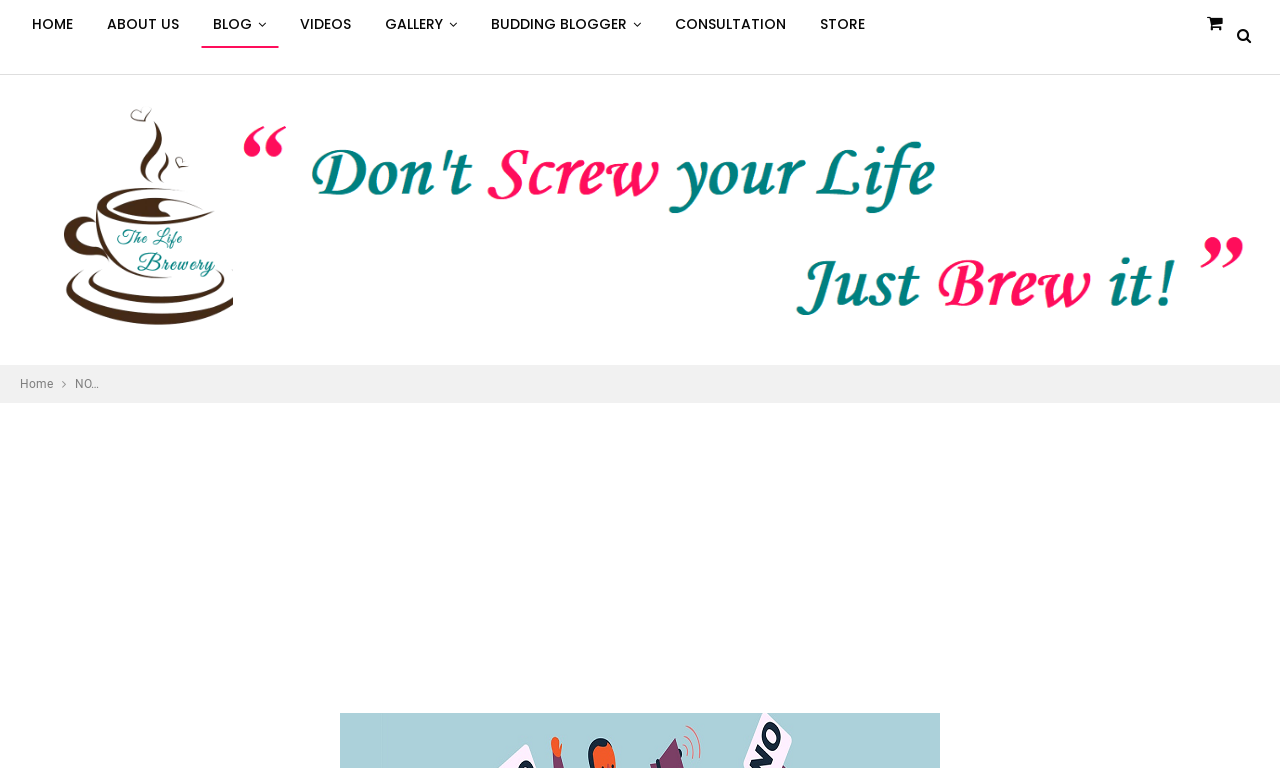Please find the bounding box for the UI component described as follows: "aria-label="Advertisement" name="aswift_3" title="Advertisement"".

[0.031, 0.538, 0.969, 0.902]